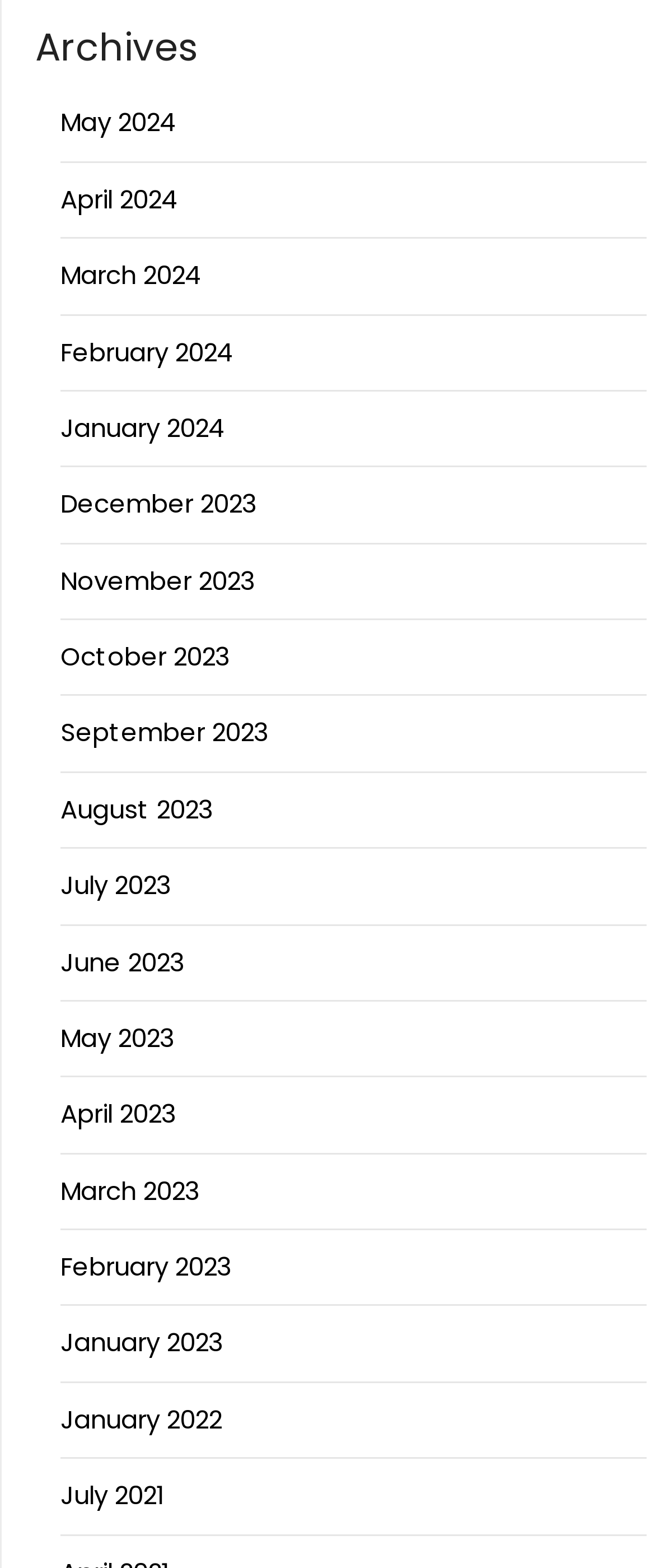What is the earliest month listed?
Give a detailed and exhaustive answer to the question.

I looked at the list of links and found the earliest month listed, which is July 2021. This is the last link on the list.